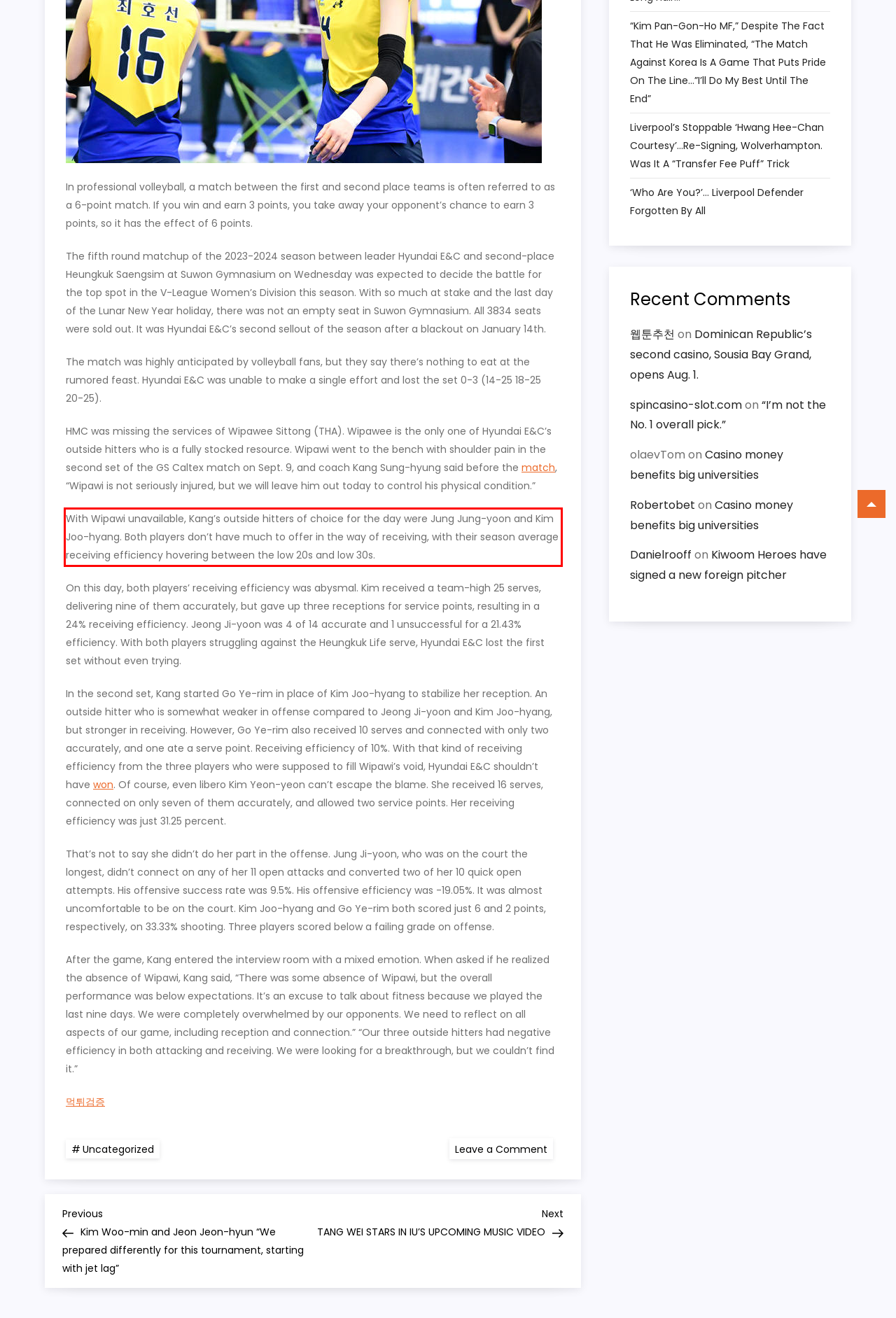Locate the red bounding box in the provided webpage screenshot and use OCR to determine the text content inside it.

With Wipawi unavailable, Kang’s outside hitters of choice for the day were Jung Jung-yoon and Kim Joo-hyang. Both players don’t have much to offer in the way of receiving, with their season average receiving efficiency hovering between the low 20s and low 30s.